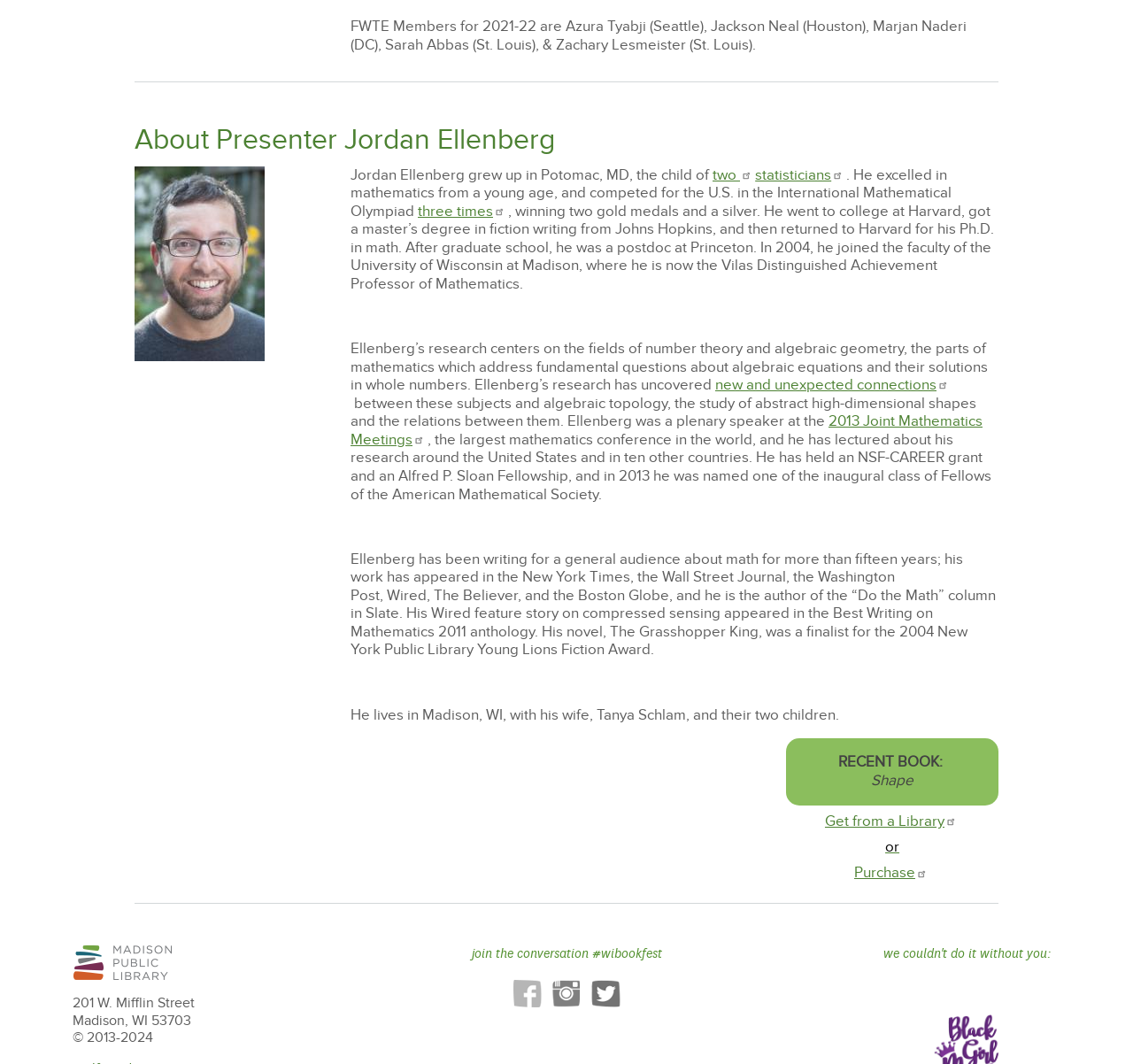Identify the bounding box coordinates for the UI element described as: "twitter(link is external)". The coordinates should be provided as four floats between 0 and 1: [left, top, right, bottom].

[0.519, 0.917, 0.55, 0.949]